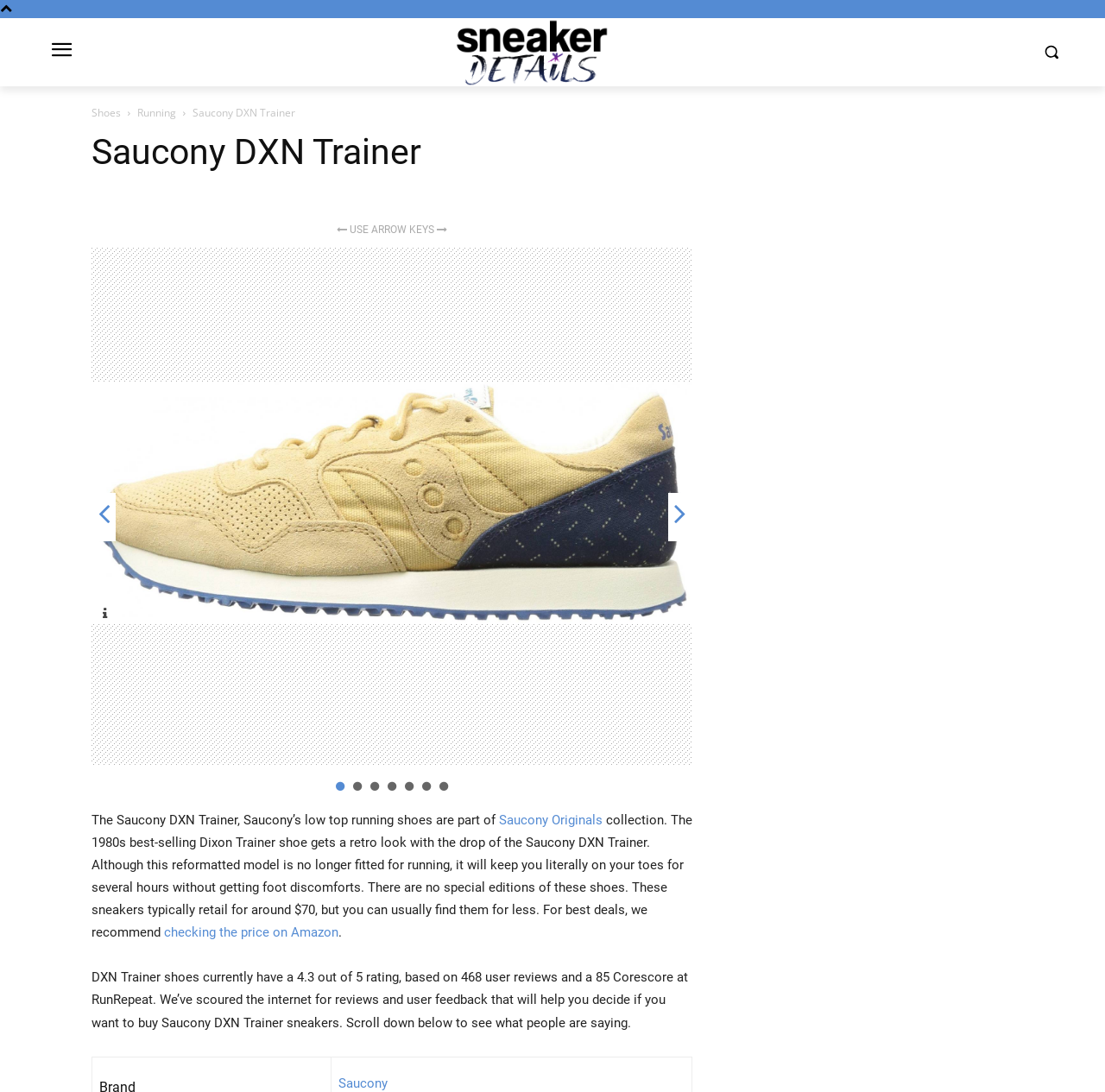Please extract the webpage's main title and generate its text content.

Saucony DXN Trainer